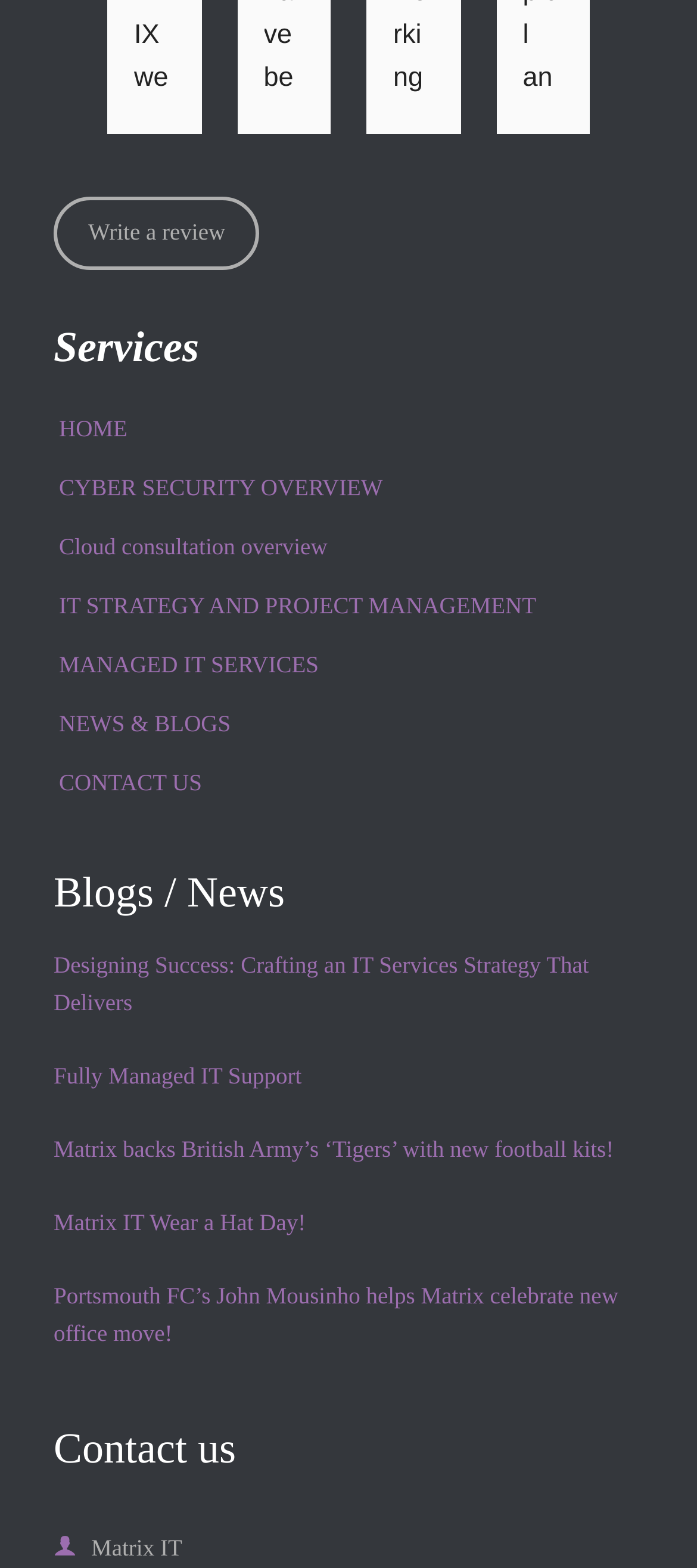Determine the bounding box coordinates of the UI element that matches the following description: "HOME". The coordinates should be four float numbers between 0 and 1 in the format [left, top, right, bottom].

[0.077, 0.256, 0.923, 0.294]